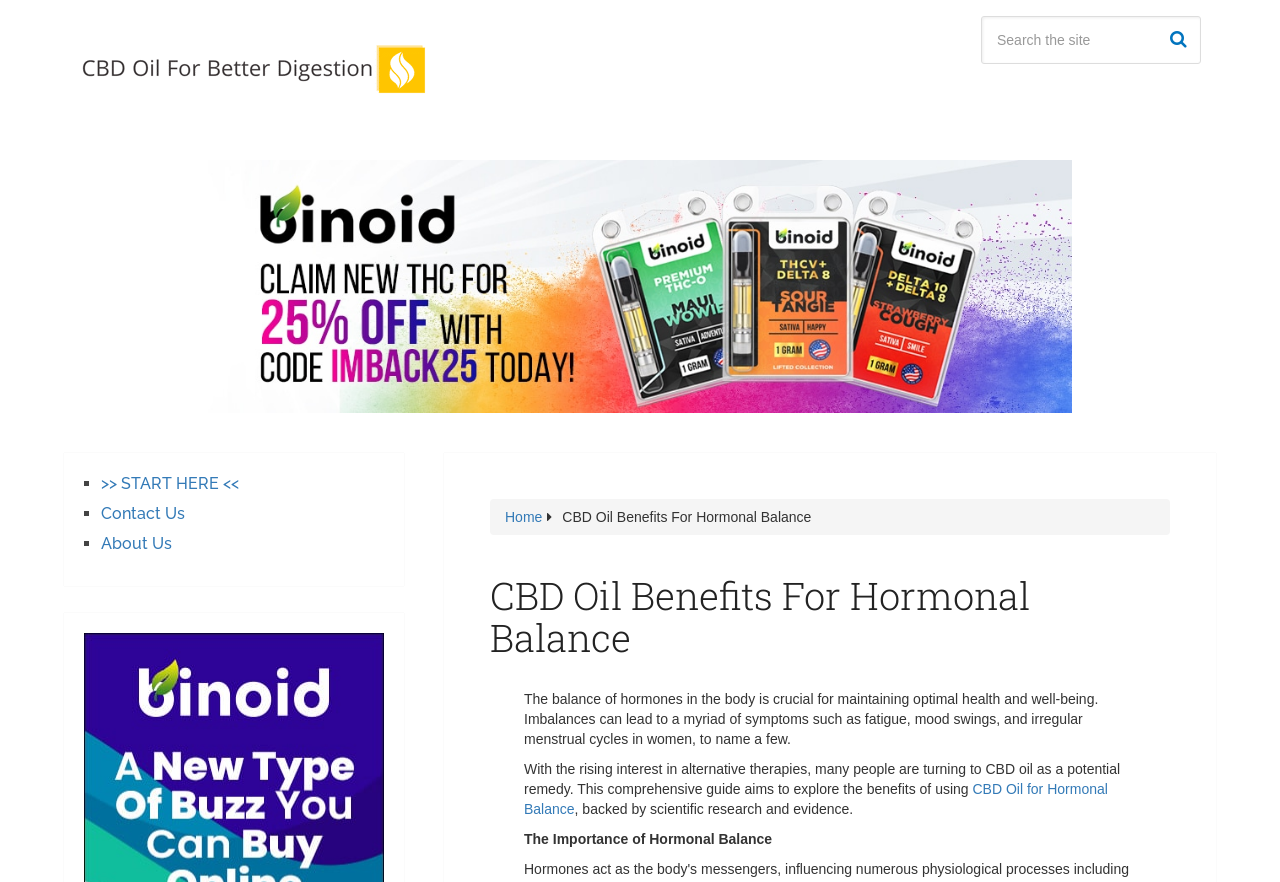Using the element description Home, predict the bounding box coordinates for the UI element. Provide the coordinates in (top-left x, top-left y, bottom-right x, bottom-right y) format with values ranging from 0 to 1.

[0.395, 0.577, 0.424, 0.595]